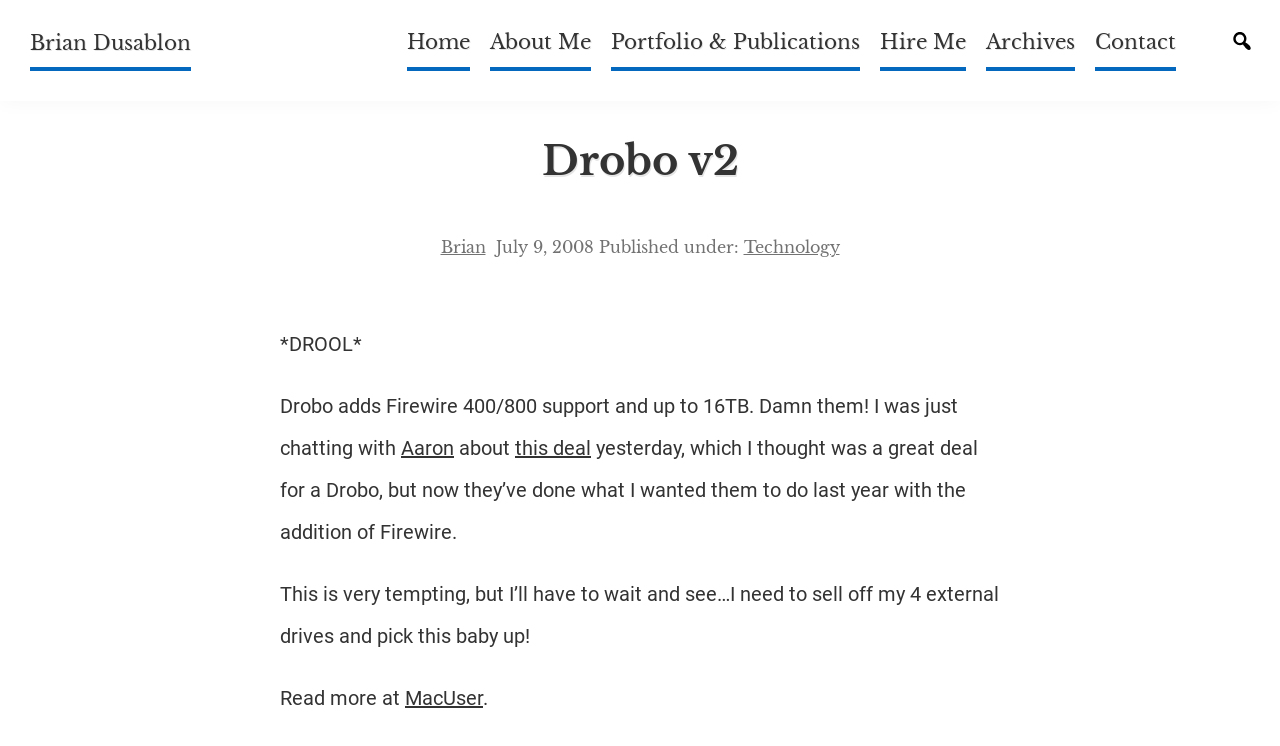What is the topic of the blog post?
Respond to the question with a well-detailed and thorough answer.

The topic of the blog post can be inferred from the header section, where it is mentioned as 'Drobo v2'. This is also supported by the content of the blog post, which discusses the features and updates of Drobo v2.